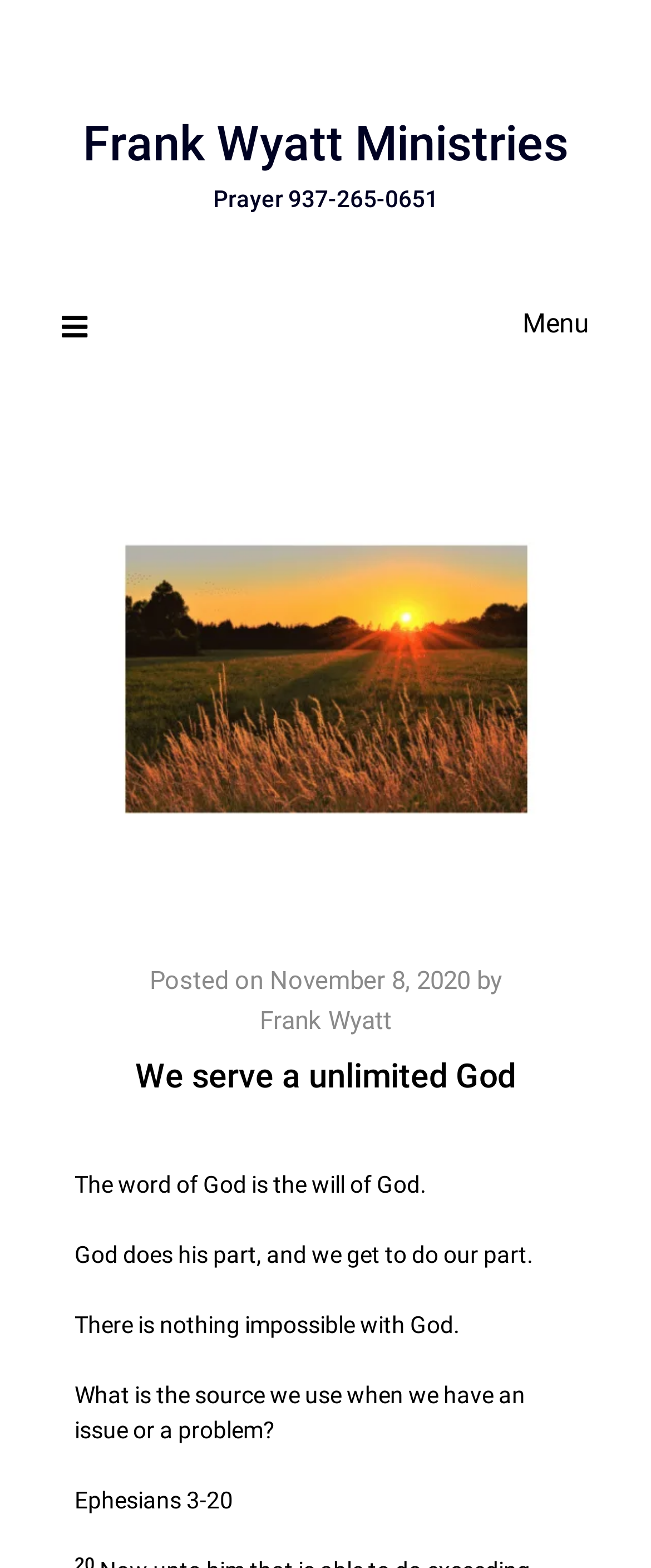What is the title of the latest article?
Answer the question with a single word or phrase by looking at the picture.

We serve a unlimited God